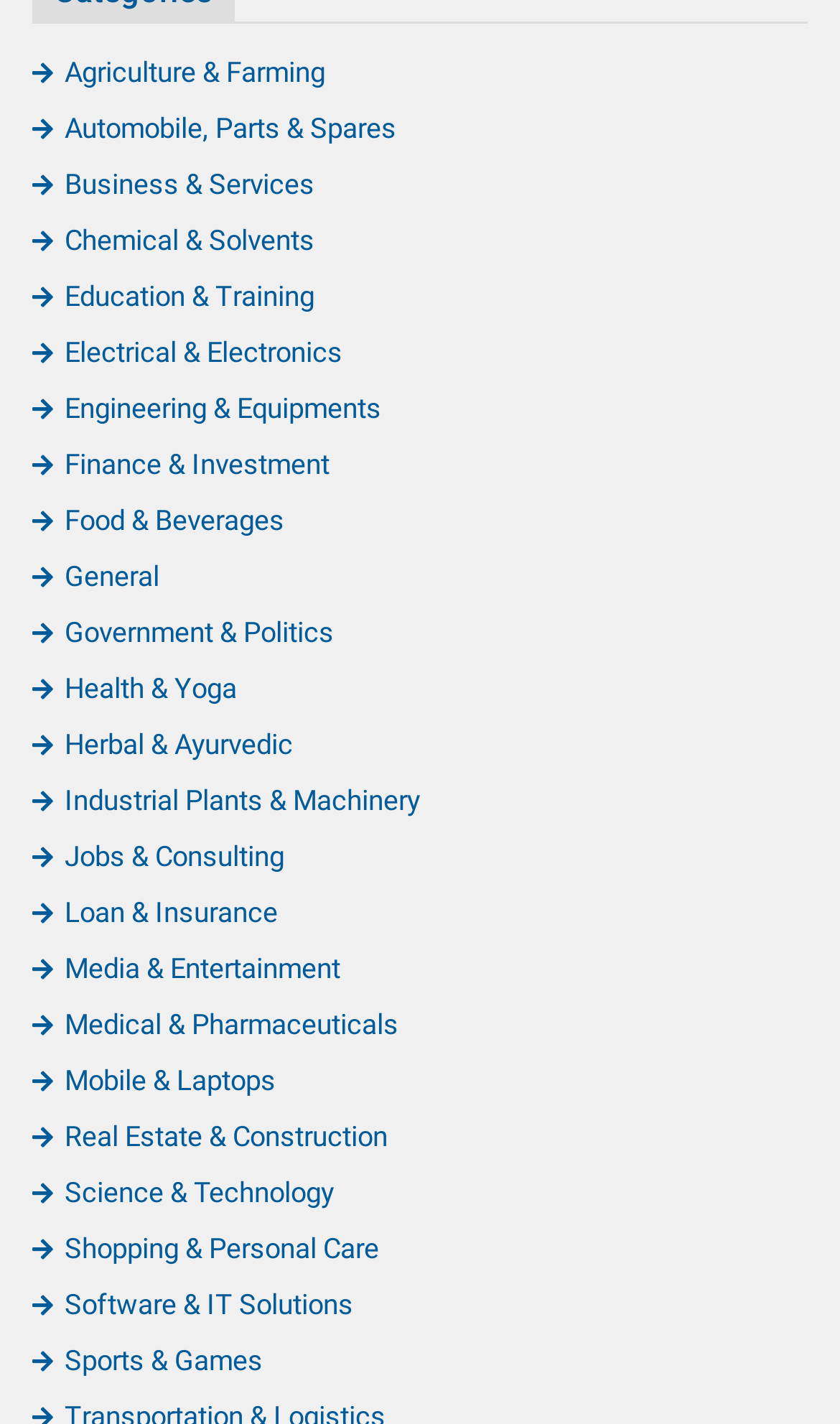Extract the bounding box coordinates for the HTML element that matches this description: "Real Estate & Construction". The coordinates should be four float numbers between 0 and 1, i.e., [left, top, right, bottom].

[0.038, 0.787, 0.462, 0.81]